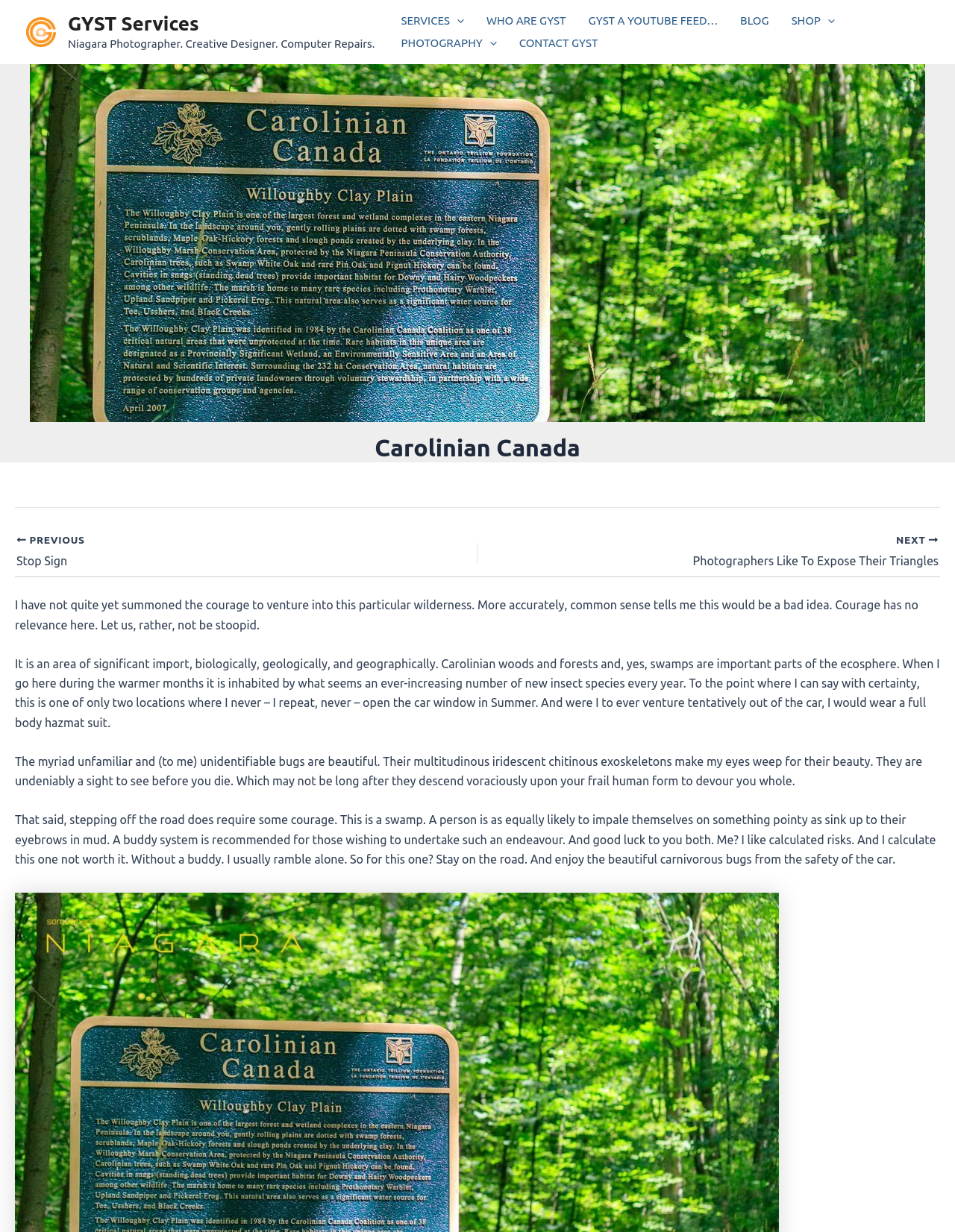Determine the bounding box coordinates for the HTML element described here: "Services".

[0.408, 0.008, 0.498, 0.026]